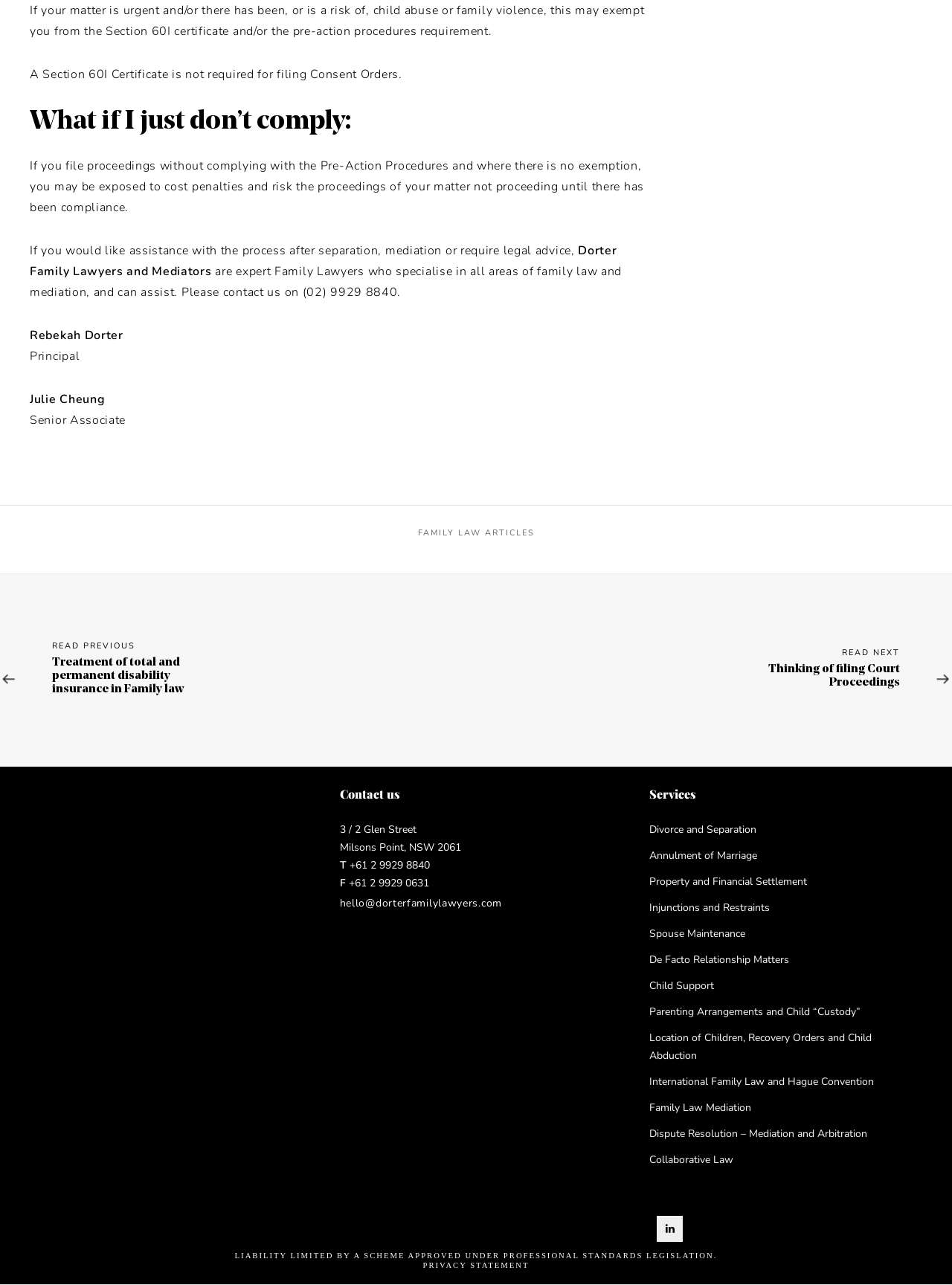Bounding box coordinates are given in the format (top-left x, top-left y, bottom-right x, bottom-right y). All values should be floating point numbers between 0 and 1. Provide the bounding box coordinate for the UI element described as: Spouse Maintenance

[0.682, 0.72, 0.969, 0.74]